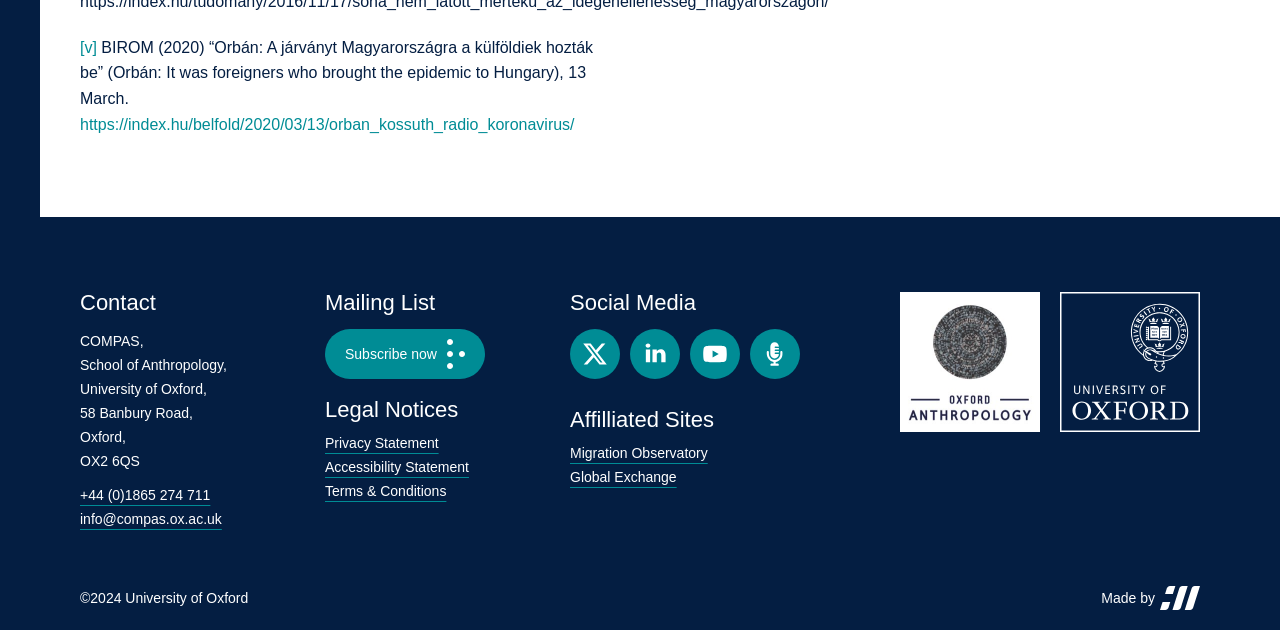Pinpoint the bounding box coordinates of the element to be clicked to execute the instruction: "Contact COMPAS".

[0.062, 0.773, 0.164, 0.799]